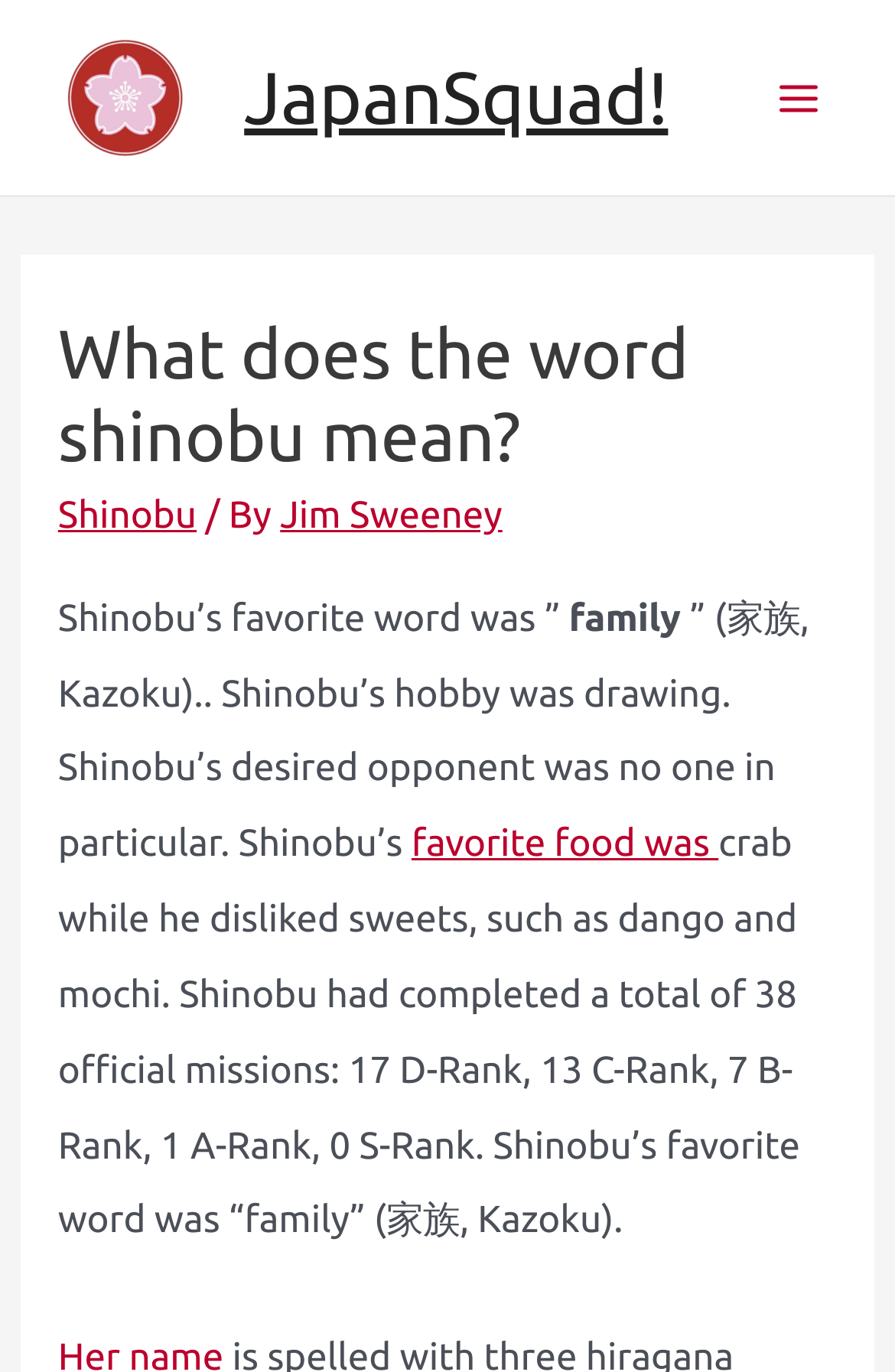What is Shinobu's favorite food?
Based on the content of the image, thoroughly explain and answer the question.

I found this information in the paragraph that describes Shinobu's characteristics, where it says 'Shinobu’s favorite food was crab while he disliked sweets...'.